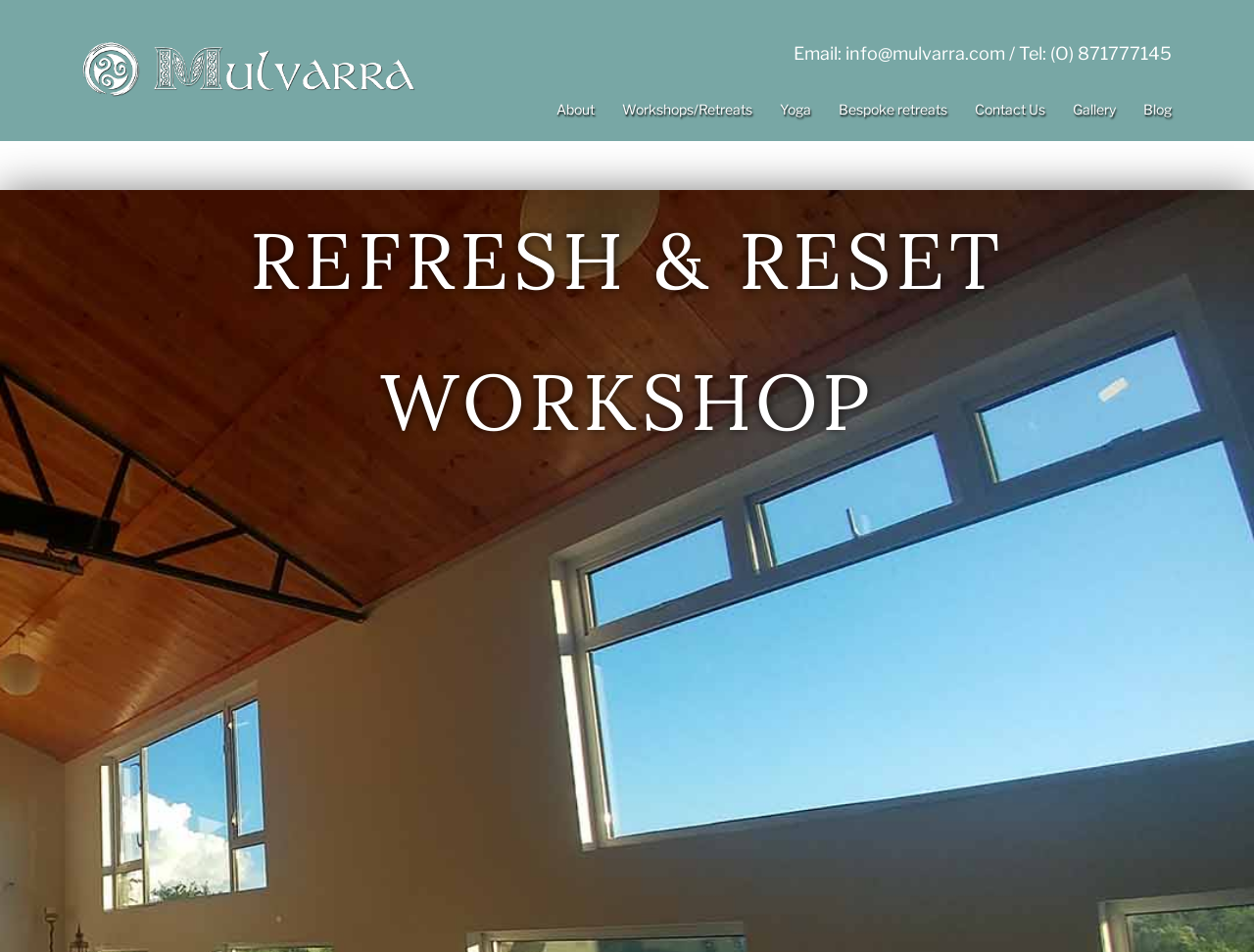Please find the bounding box for the UI component described as follows: "Contact Us".

[0.777, 0.103, 0.834, 0.127]